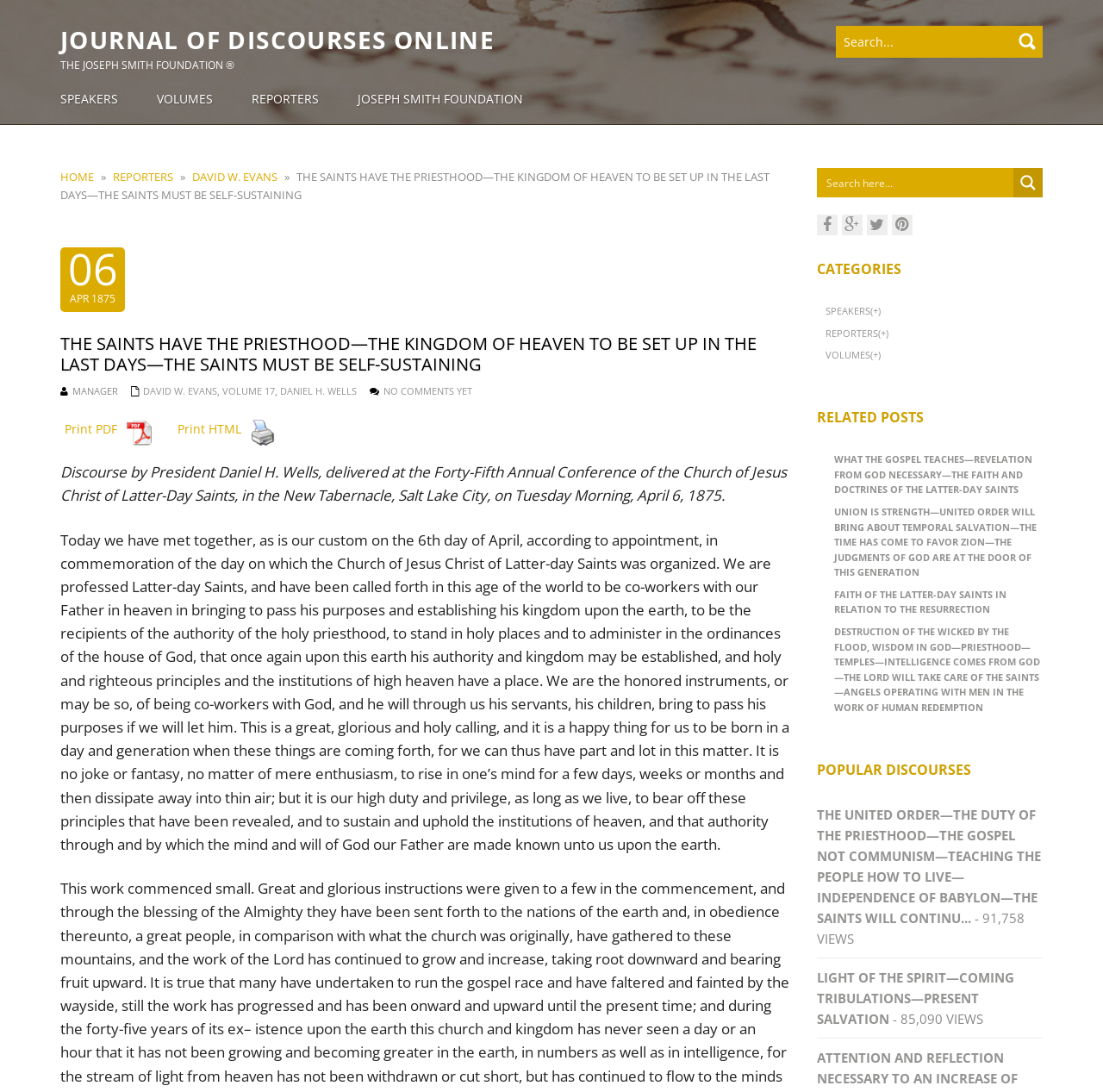Construct a thorough caption encompassing all aspects of the webpage.

This webpage appears to be an online archive of discourses from the Church of Jesus Christ of Latter-Day Saints. At the top of the page, there is a header section with a link to "JOURNAL OF DISCOURSES ONLINE" and a search bar with a button to submit a query. Below the header, there are several links to different categories, including "SPEAKERS", "VOLUMES", "REPORTERS", and "JOSEPH SMITH FOUNDATION".

The main content of the page is a discourse by President Daniel H. Wells, delivered at the Forty-Fifth Annual Conference of the Church of Jesus Christ of Latter-Day Saints in 1875. The discourse is divided into several paragraphs, with headings and subheadings. The text discusses the importance of the priesthood, the kingdom of heaven, and the role of the saints in establishing God's kingdom on earth.

To the right of the main content, there are several links to related posts, including "WHAT THE GOSPEL TEACHES", "UNION IS STRENGTH", and "FAITH OF THE LATTER-DAY SAINTS IN RELATION TO THE RESURRECTION". Below these links, there is a section titled "POPULAR DISCOURSES" with links to other discourses, including "THE UNITED ORDER" and "LIGHT OF THE SPIRIT".

At the bottom of the page, there are several icons, including a print PDF button and a print HTML button. There is also a small image and a search form. The page has a simple and organized layout, with clear headings and concise text.